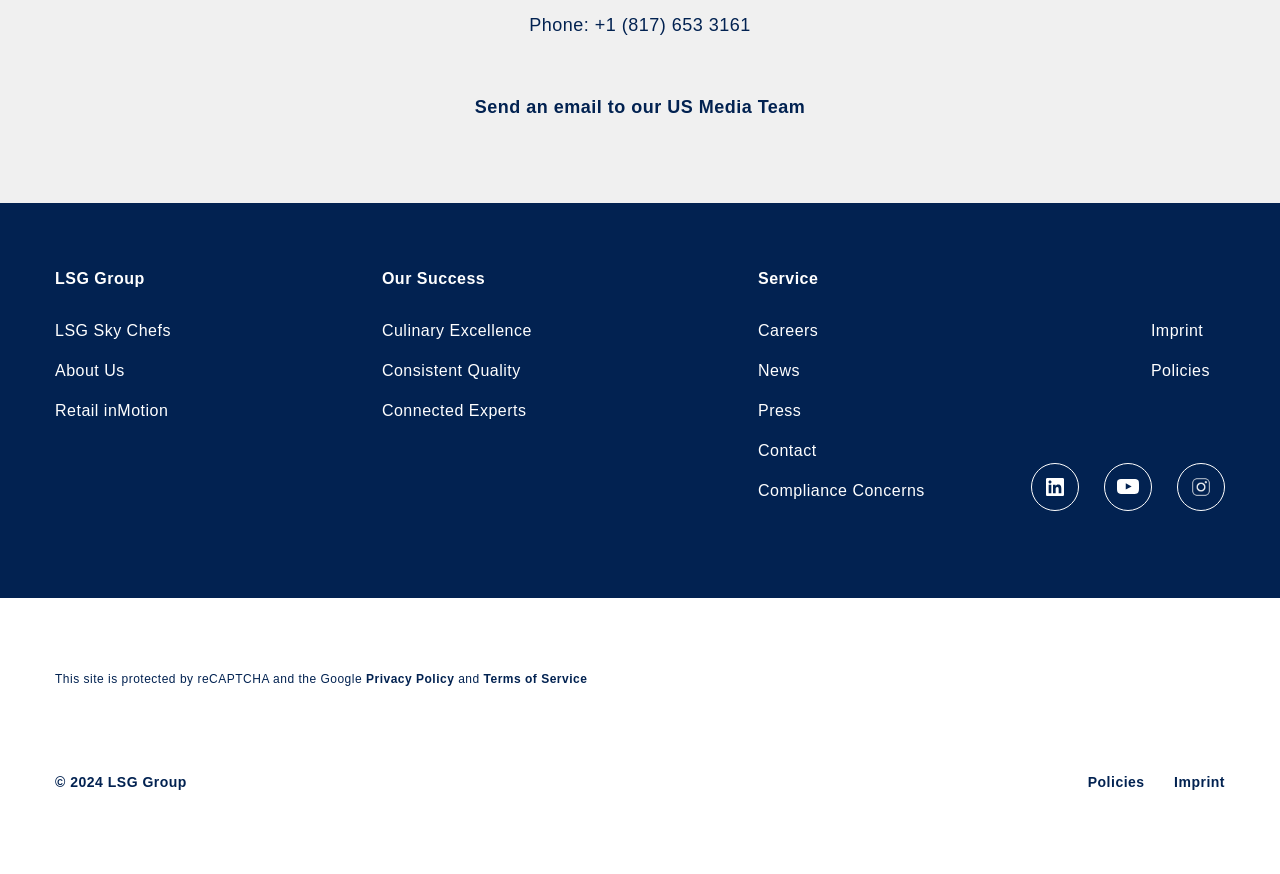Find the bounding box coordinates of the clickable area required to complete the following action: "Check Privacy Policy".

[0.286, 0.764, 0.355, 0.789]